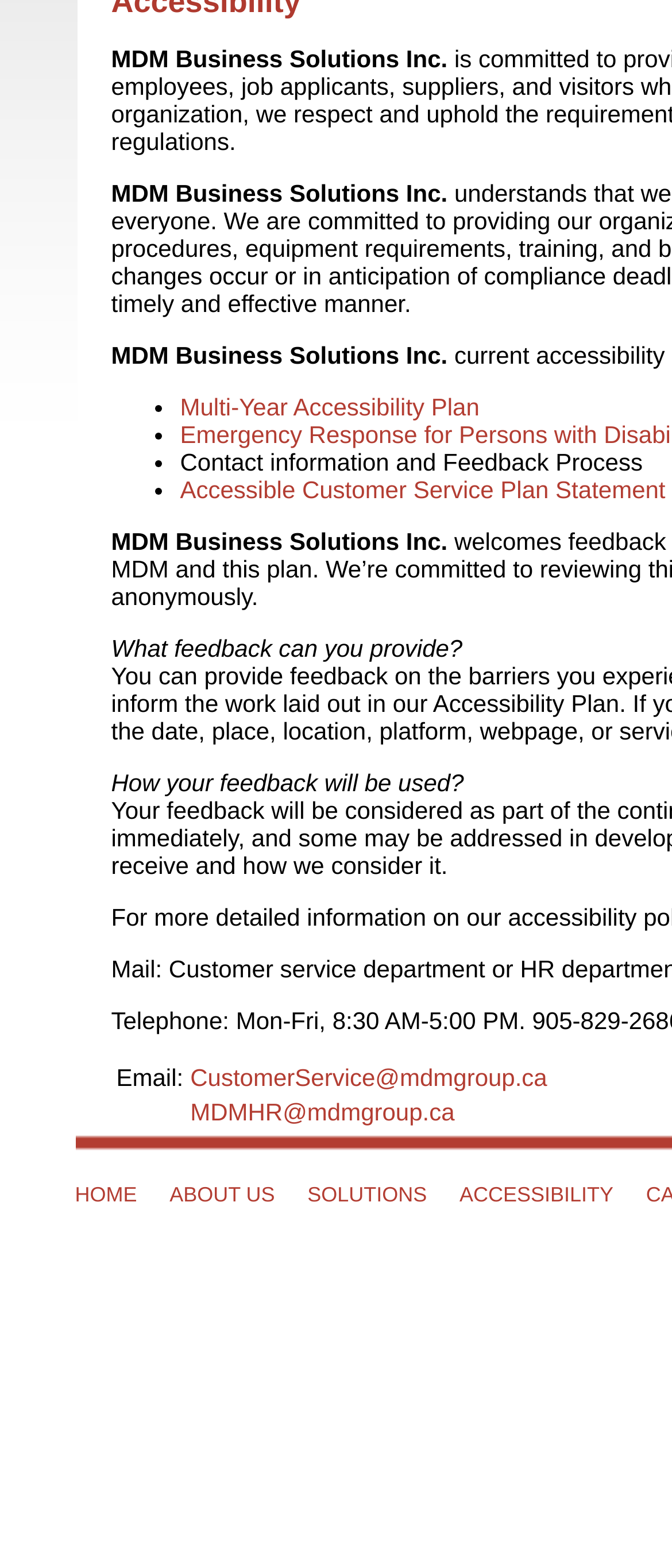Provide the bounding box coordinates of the HTML element this sentence describes: "ACCESSIBILITY". The bounding box coordinates consist of four float numbers between 0 and 1, i.e., [left, top, right, bottom].

[0.684, 0.754, 0.913, 0.77]